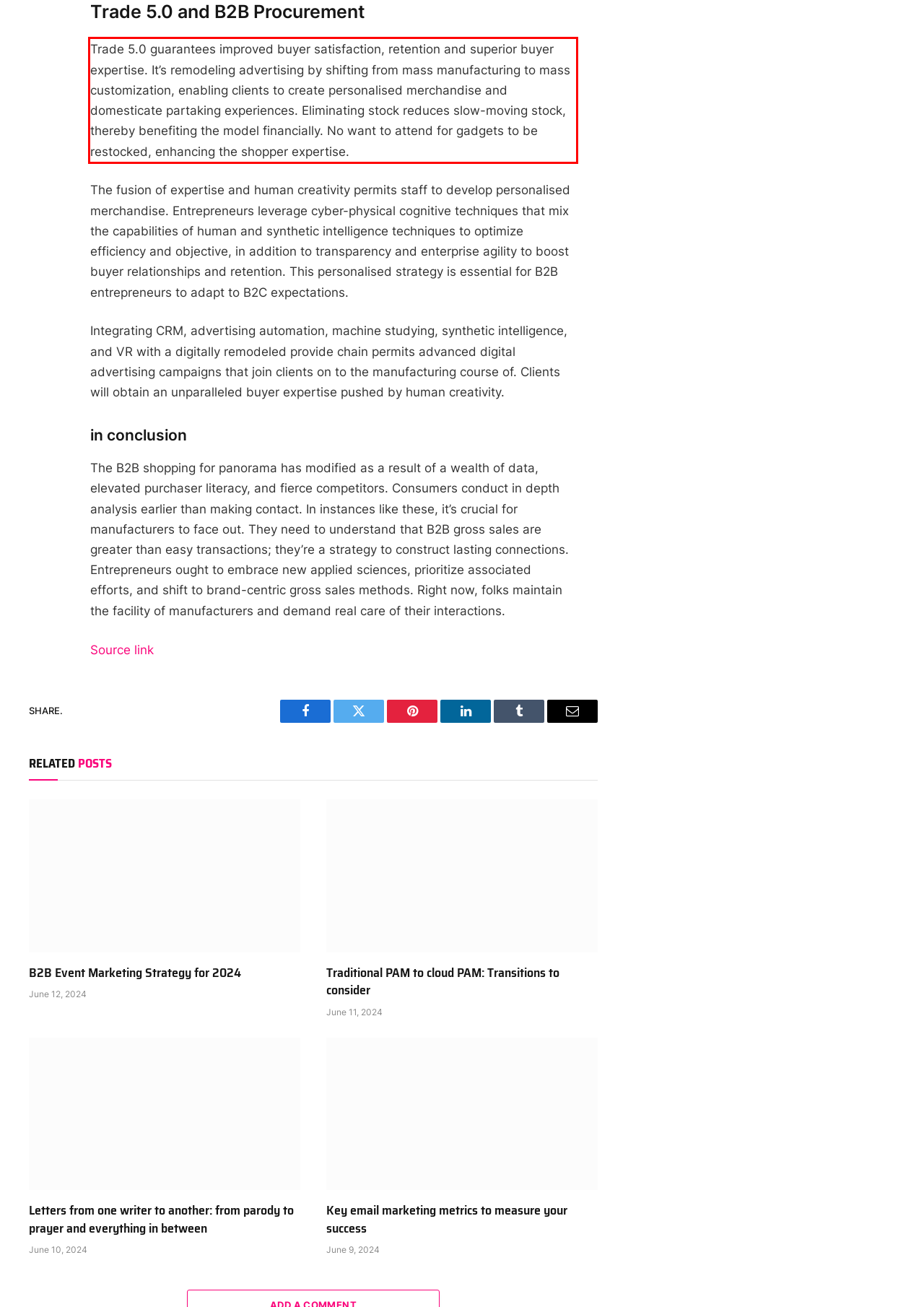You have a screenshot of a webpage with a red bounding box. Identify and extract the text content located inside the red bounding box.

Trade 5.0 guarantees improved buyer satisfaction, retention and superior buyer expertise. It’s remodeling advertising by shifting from mass manufacturing to mass customization, enabling clients to create personalised merchandise and domesticate partaking experiences. Eliminating stock reduces slow-moving stock, thereby benefiting the model financially. No want to attend for gadgets to be restocked, enhancing the shopper expertise.